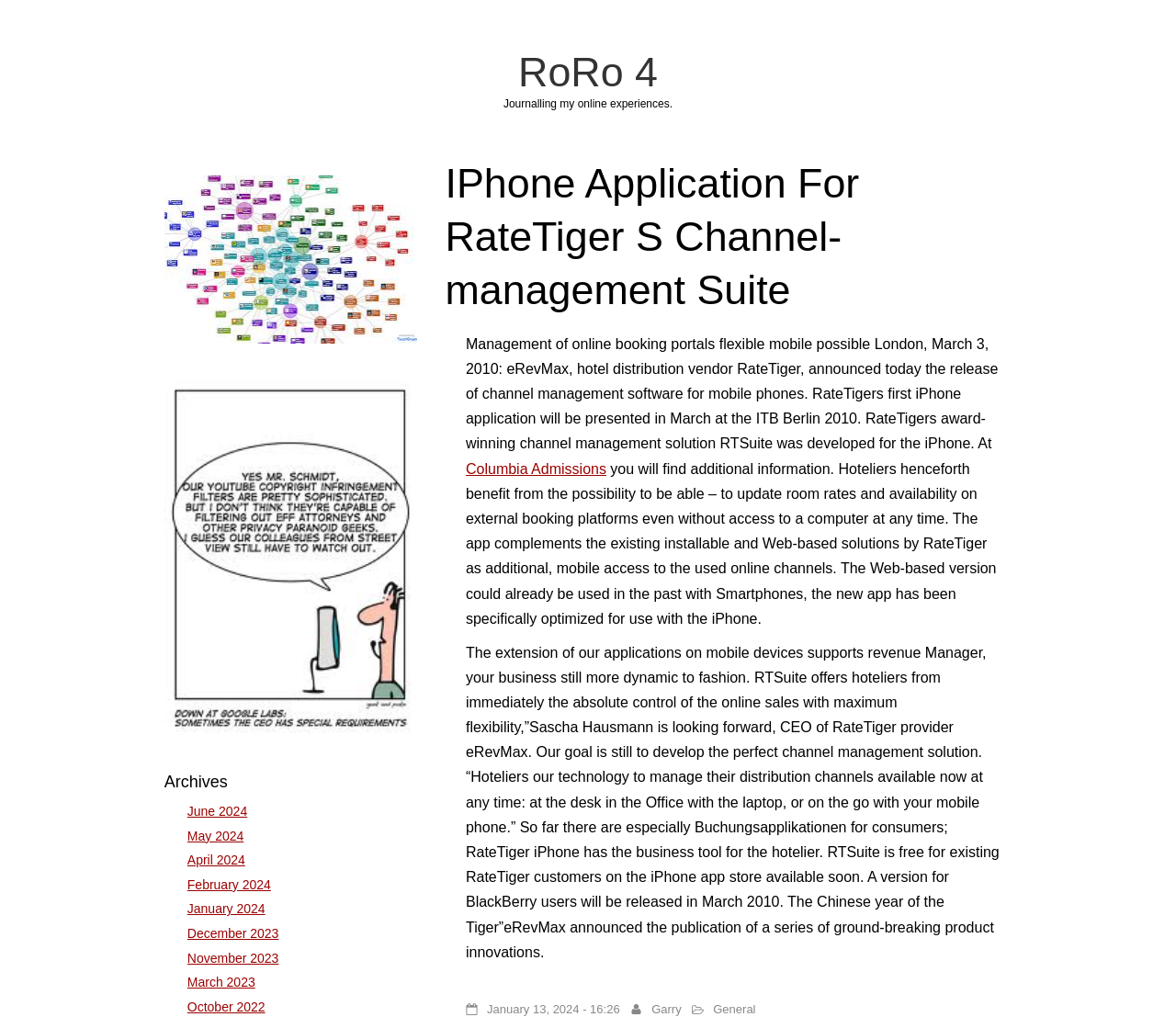Pinpoint the bounding box coordinates for the area that should be clicked to perform the following instruction: "Check archives".

[0.14, 0.757, 0.355, 0.786]